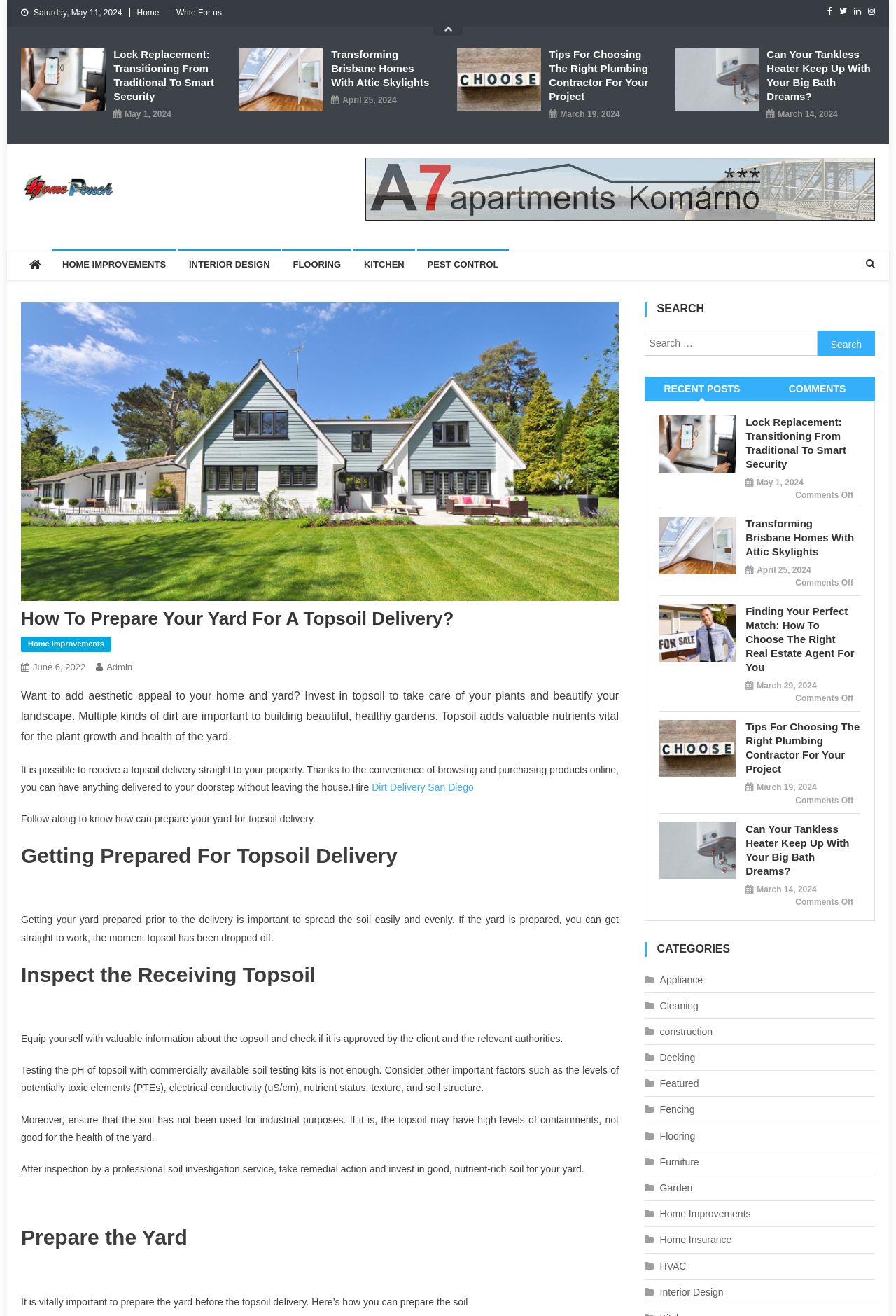Please mark the bounding box coordinates of the area that should be clicked to carry out the instruction: "Read the 'How to Prepare Your Yard For a Topsoil Delivery?' article".

[0.023, 0.462, 0.691, 0.478]